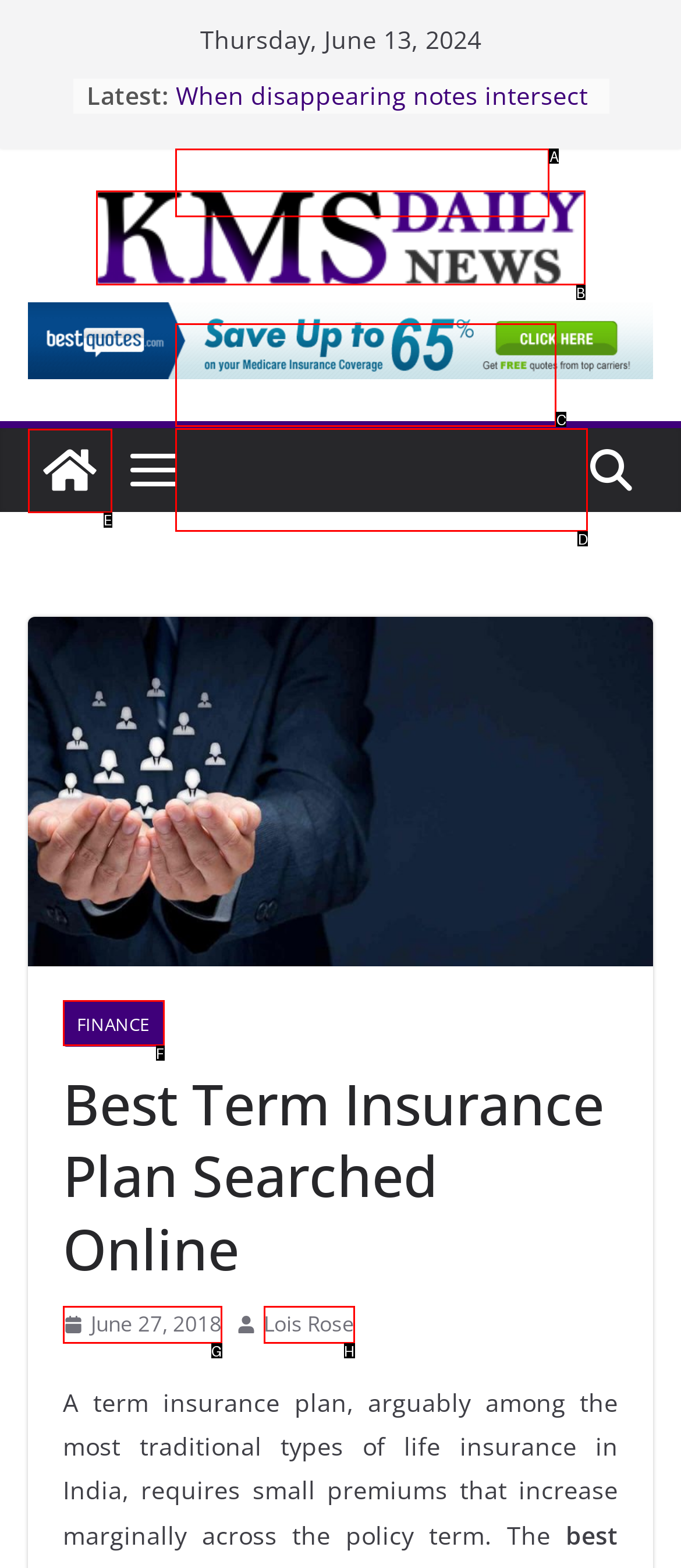Tell me which one HTML element best matches the description: Finance Answer with the option's letter from the given choices directly.

F